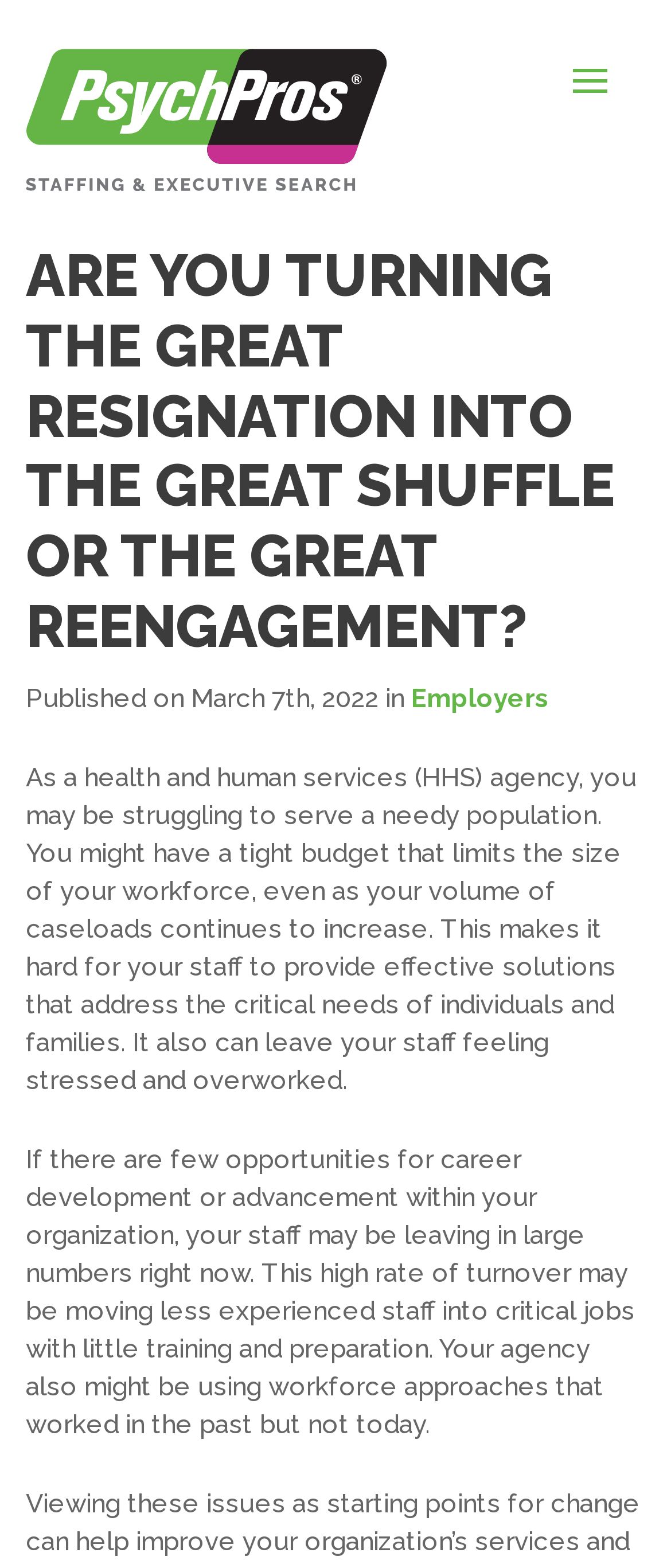Please identify the bounding box coordinates of the element's region that I should click in order to complete the following instruction: "contact us". The bounding box coordinates consist of four float numbers between 0 and 1, i.e., [left, top, right, bottom].

[0.333, 0.247, 1.0, 0.293]